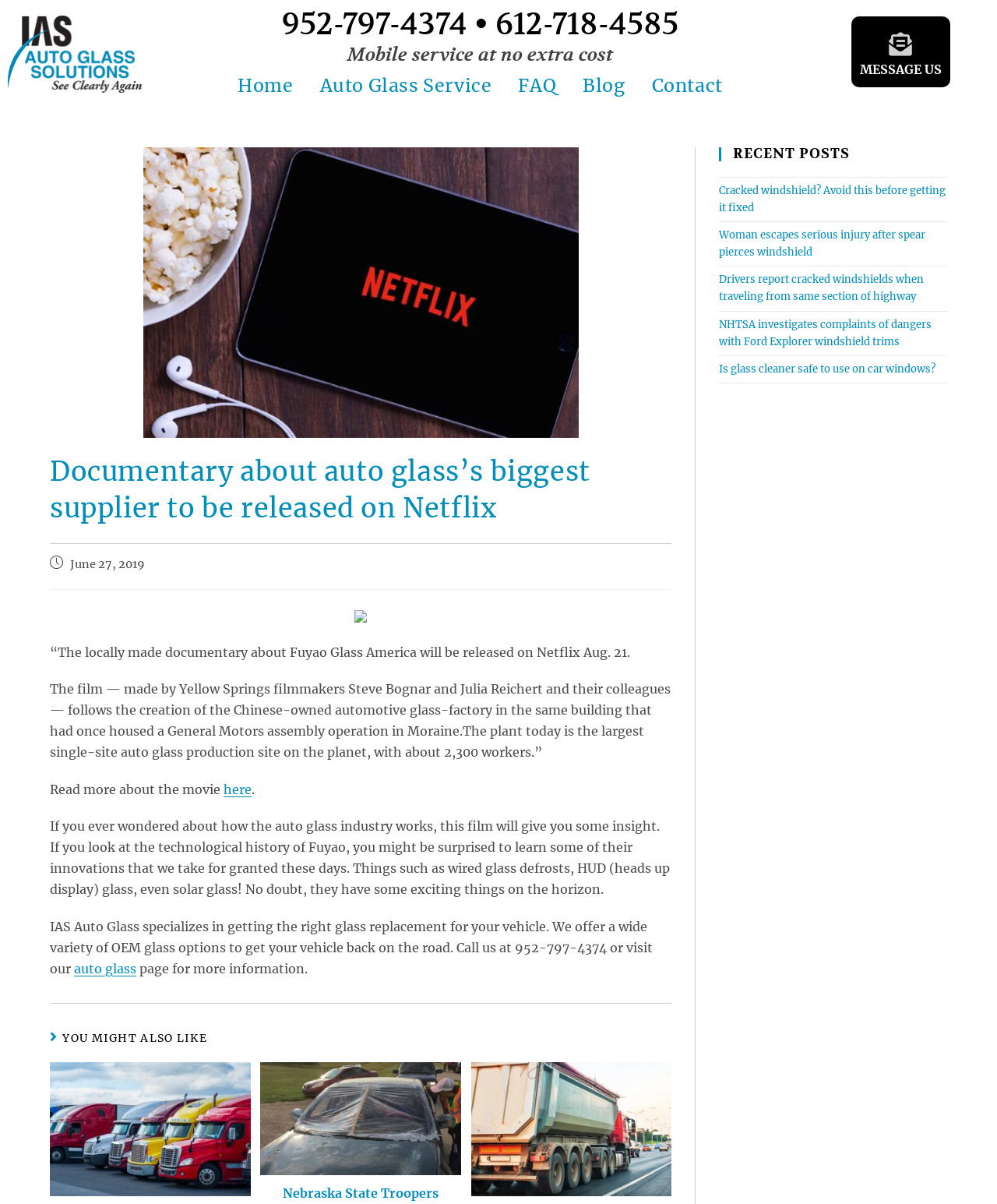Identify the bounding box coordinates of the part that should be clicked to carry out this instruction: "Contact us".

[0.642, 0.058, 0.737, 0.083]